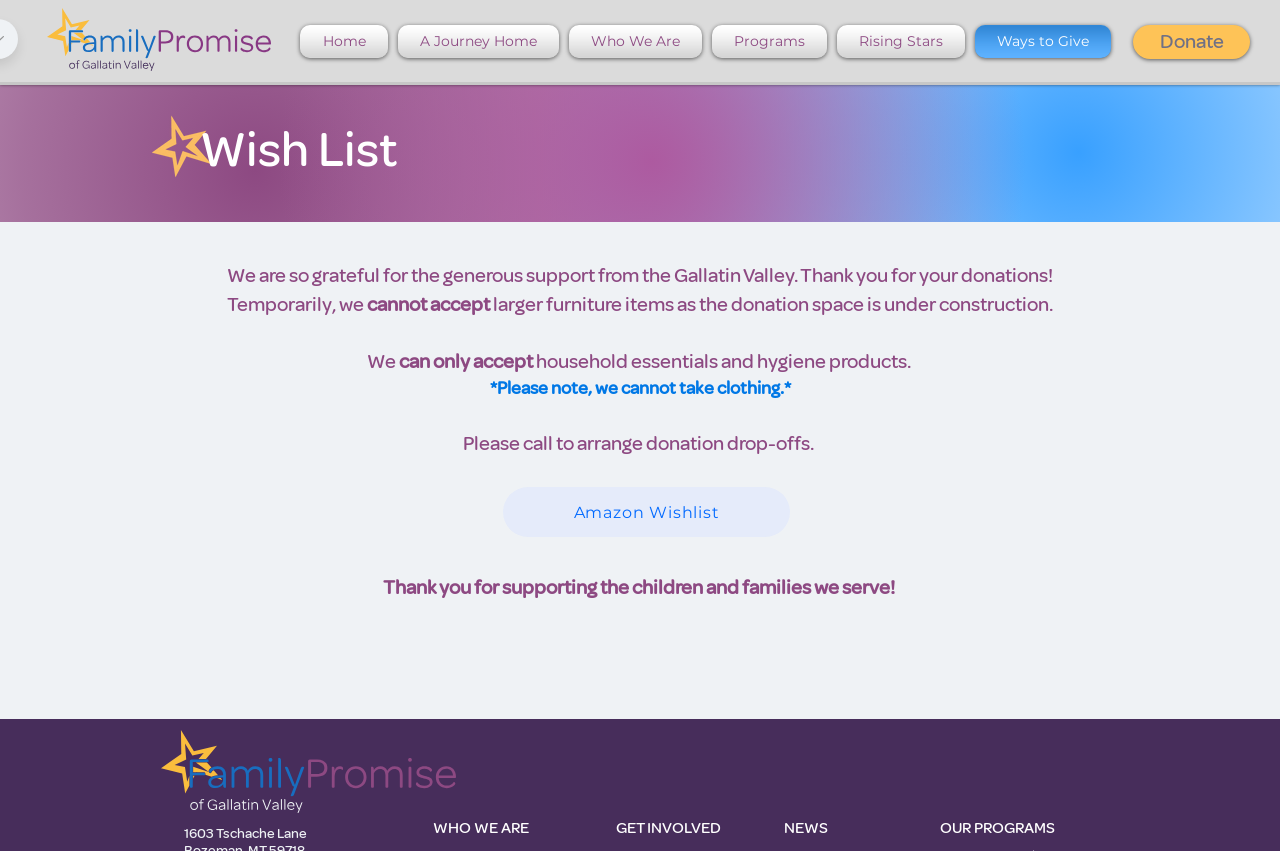Find the bounding box coordinates of the clickable area that will achieve the following instruction: "View the Amazon Wishlist".

[0.393, 0.572, 0.617, 0.631]